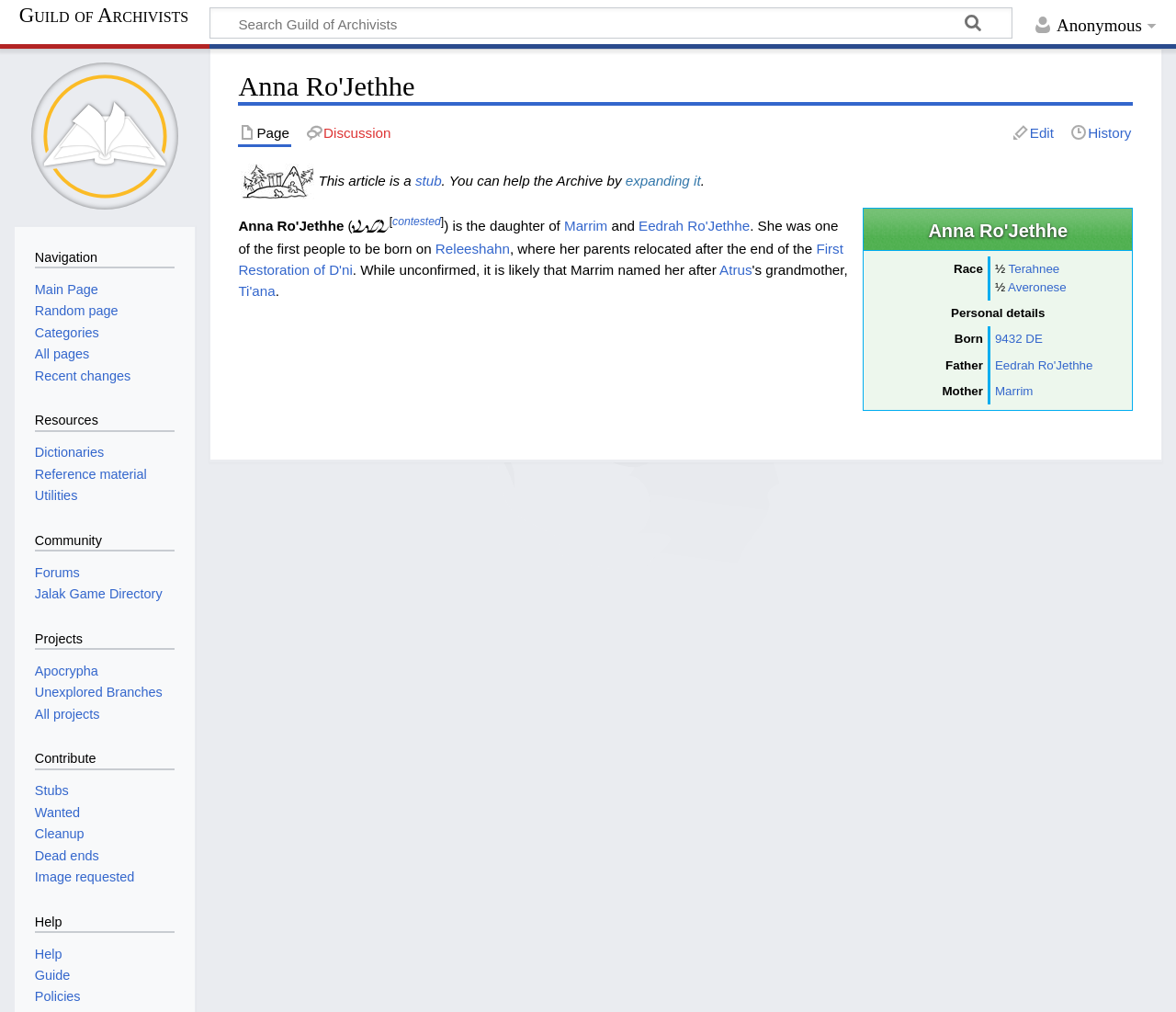Pinpoint the bounding box coordinates of the clickable area necessary to execute the following instruction: "Go to the Discussion page". The coordinates should be given as four float numbers between 0 and 1, namely [left, top, right, bottom].

[0.259, 0.122, 0.334, 0.142]